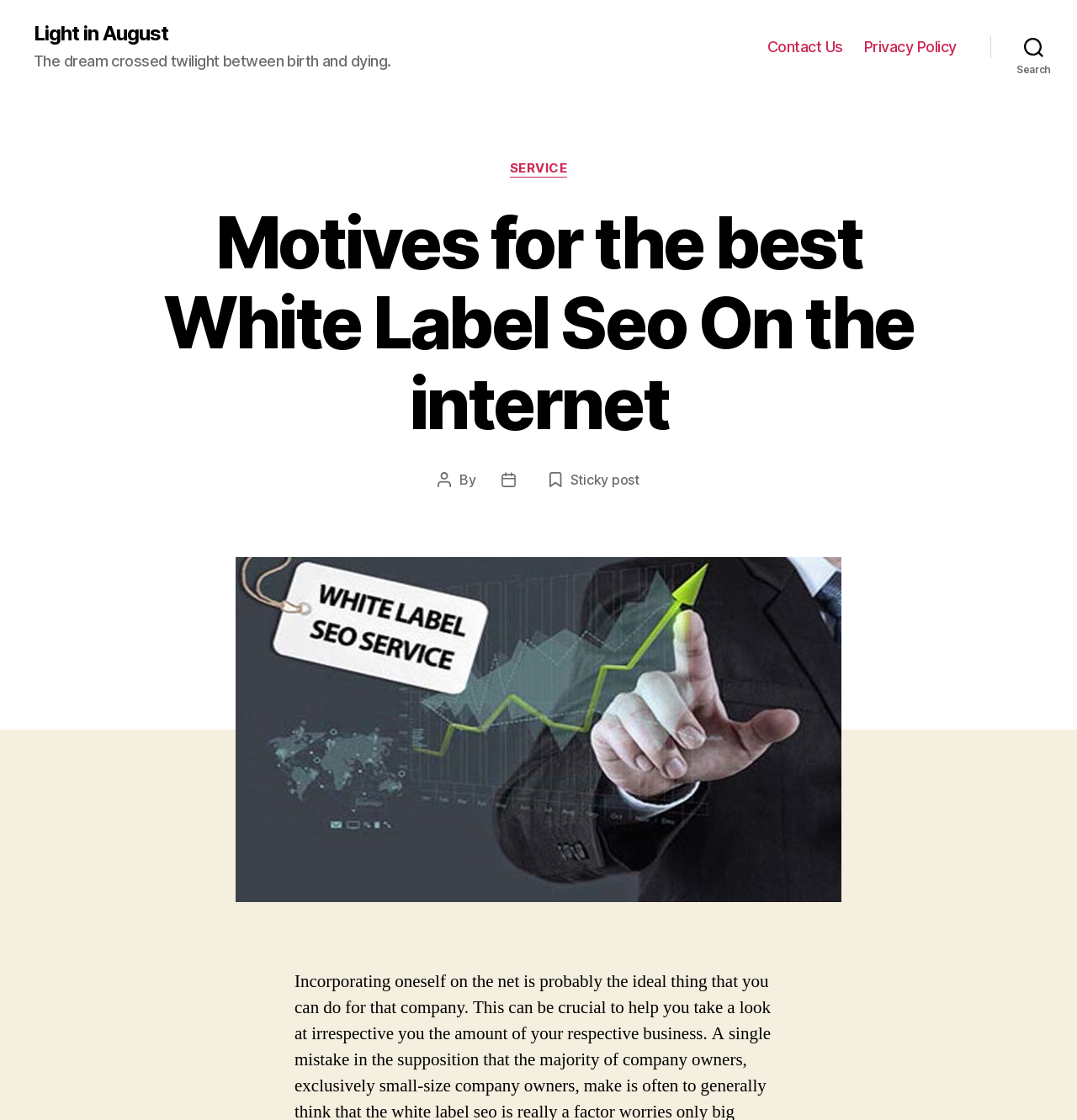What information is provided about the post author?
Please look at the screenshot and answer in one word or a short phrase.

None